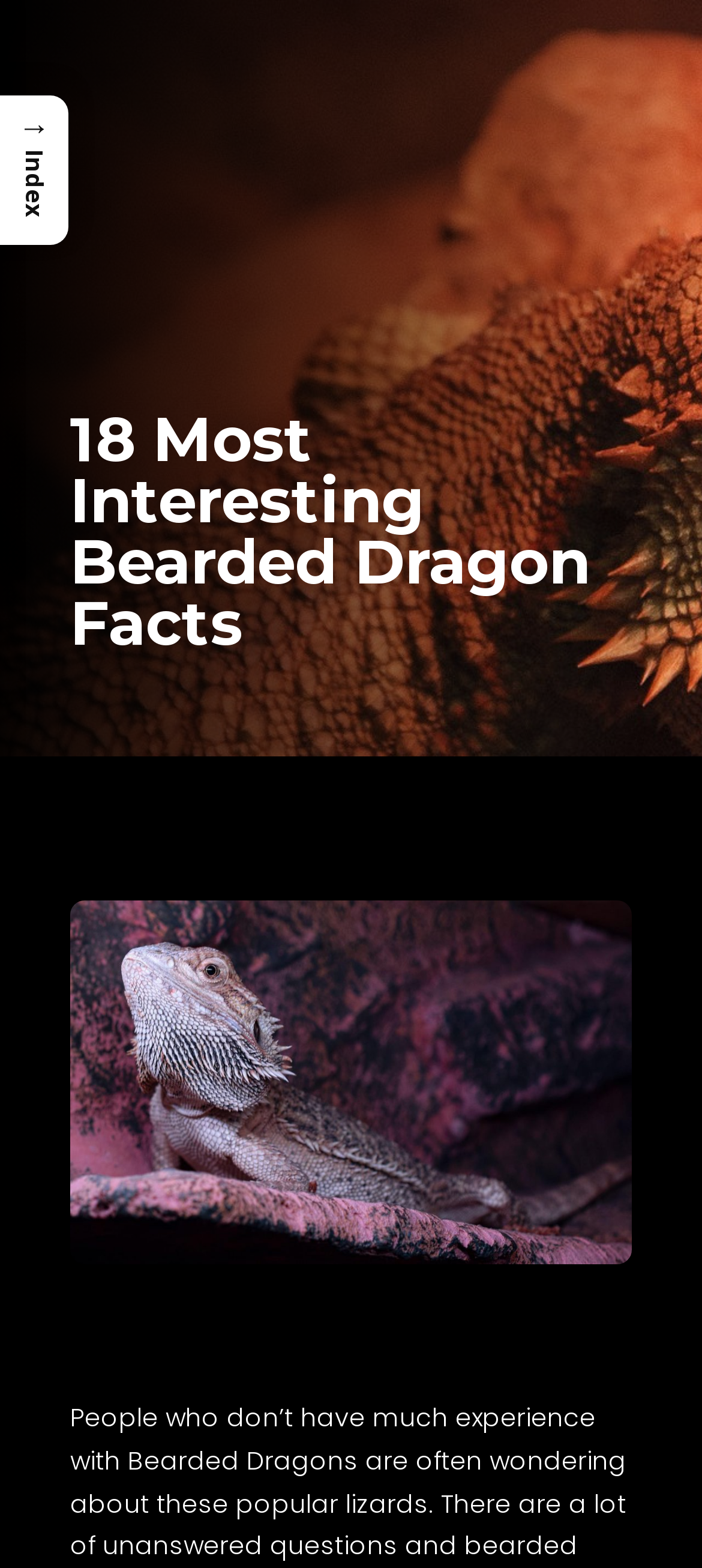Provide the bounding box for the UI element matching this description: "→ Index".

[0.0, 0.061, 0.098, 0.157]